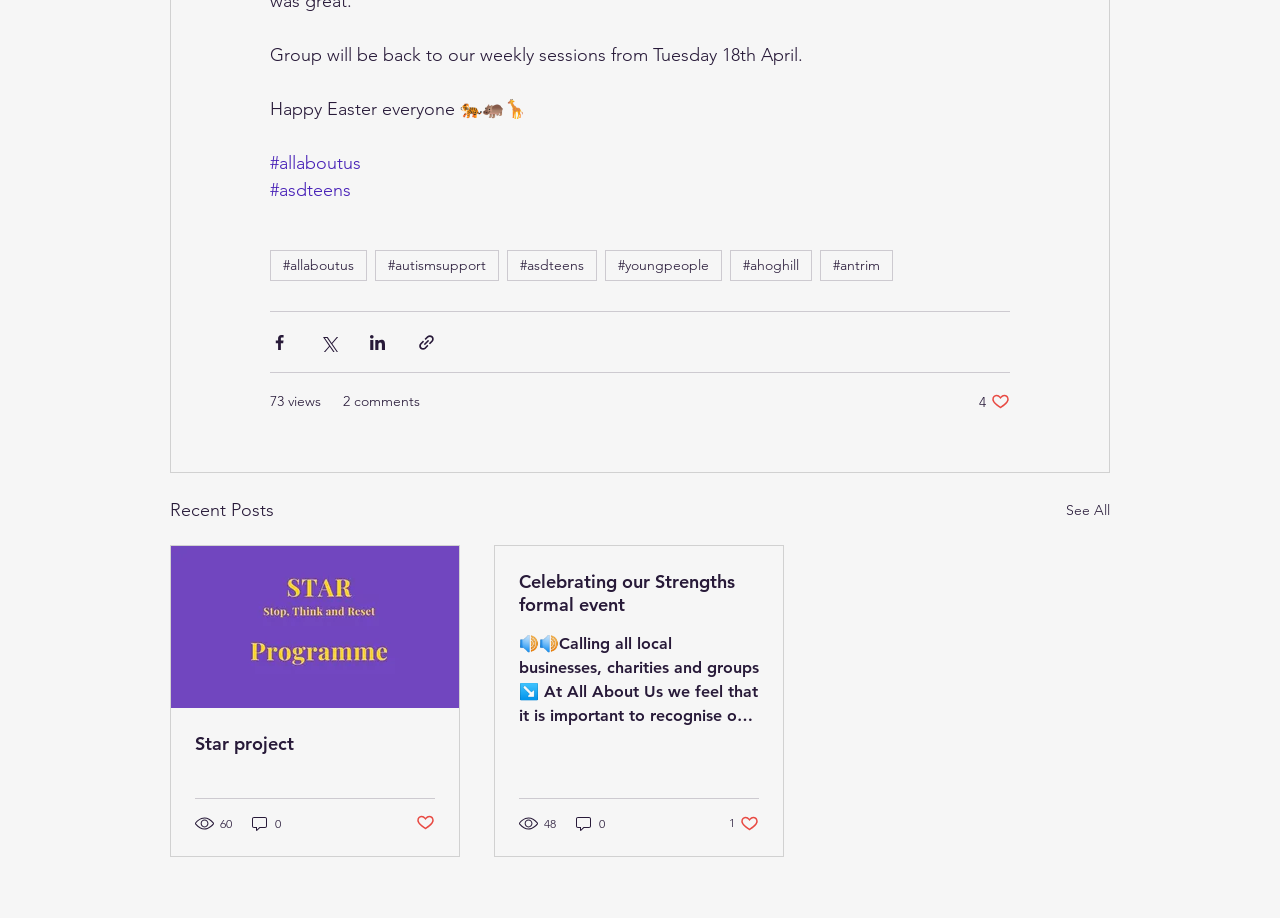Could you highlight the region that needs to be clicked to execute the instruction: "View the 'Recent Posts'"?

[0.133, 0.541, 0.214, 0.572]